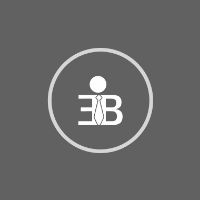What do the letters 'E' and 'B' likely represent?
Based on the image, answer the question with as much detail as possible.

The caption suggests that the letters 'E' and 'B' are part of a logo that represents a brand or organization, likely focused on elite biographies, which is inferred from the context of the logo's design and description.